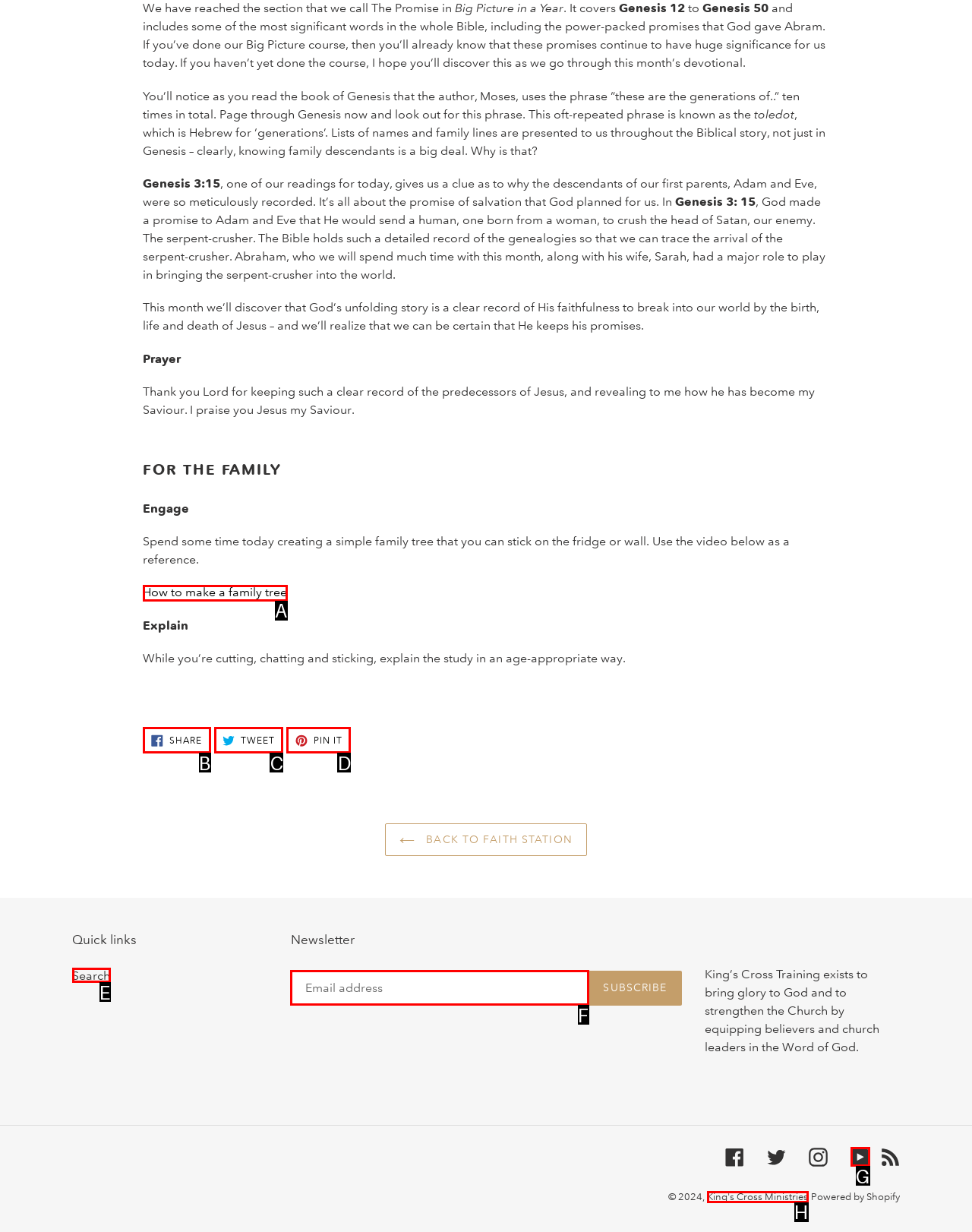Identify the letter of the UI element that corresponds to: King's Cross Ministries
Respond with the letter of the option directly.

H